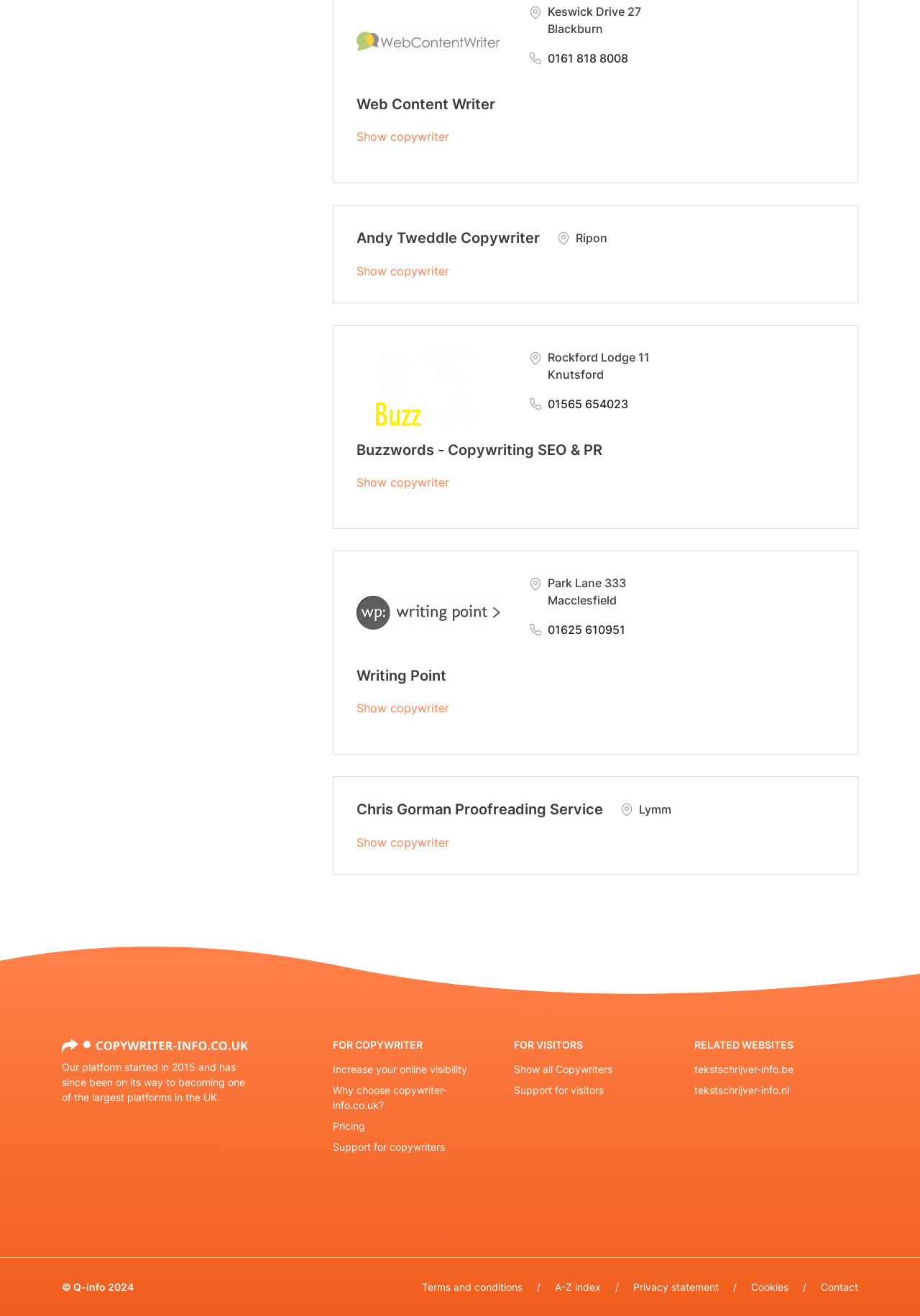Specify the bounding box coordinates of the region I need to click to perform the following instruction: "Increase your online visibility". The coordinates must be four float numbers in the range of 0 to 1, i.e., [left, top, right, bottom].

[0.362, 0.804, 0.54, 0.82]